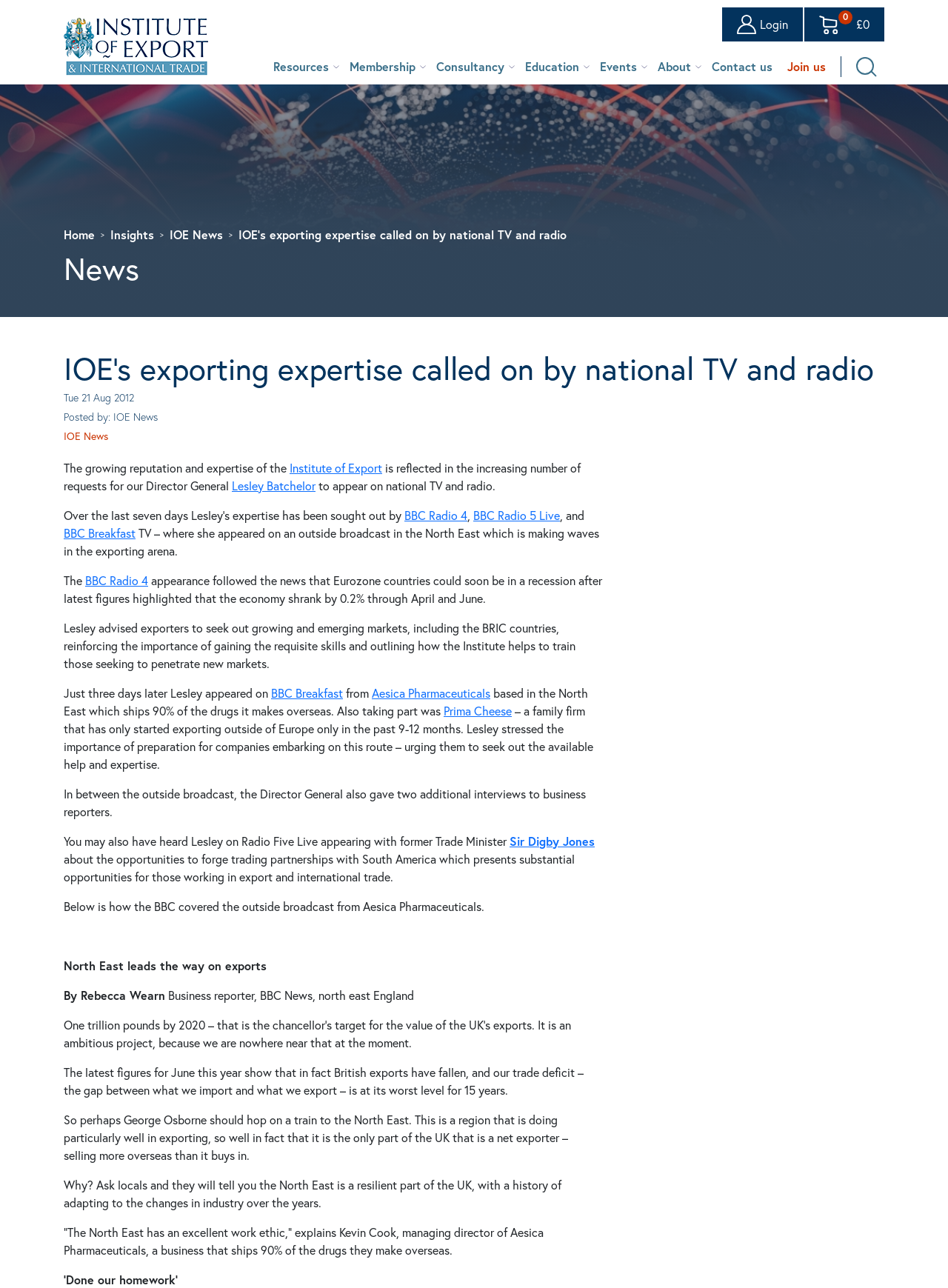Create a detailed narrative of the webpage’s visual and textual elements.

This webpage is about the Institute of Export (IOE) and its expertise in exporting, which has been featured on national TV and radio. At the top of the page, there is an IOE logo on the left and a navigation menu on the right, which includes links to "Login", "0 £0", "Resources", "Membership", "Consultancy", "Education", "Events", "About", "Contact us", "Join us", and "Search". Below the navigation menu, there is a breadcrumb navigation bar with links to "Home", "Insights", and "IOE News".

The main content of the page is an article about the IOE's exporting expertise, which has been sought after by national TV and radio. The article is divided into several sections, with headings and paragraphs of text. There are also links to other relevant articles and websites, such as "BBC Radio 4", "BBC Radio 5 Live", and "BBC Breakfast".

The article begins by stating that the IOE's Director General, Lesley Batchelor, has been featured on national TV and radio, including BBC Radio 4, BBC Radio 5 Live, and BBC Breakfast. It then goes on to describe Lesley's appearances on these programs, where she discussed the importance of exporting and the opportunities available in emerging markets.

The article also mentions that Lesley advised exporters to seek out growing and emerging markets, including the BRIC countries, and reinforced the importance of gaining the requisite skills and training to penetrate new markets. Additionally, it notes that Lesley appeared on BBC Breakfast from Aesica Pharmaceuticals, a company that ships 90% of its drugs overseas, and Prima Cheese, a family firm that has only started exporting outside of Europe in the past 9-12 months.

The article concludes by mentioning that Lesley also gave two additional interviews to business reporters and appeared on Radio Five Live with former Trade Minister Sir Digby Jones to discuss the opportunities to forge trading partnerships with South America.

Below the article, there is a section with a heading "North East leads the way on exports" and an article by Rebecca Wearn, a business reporter for BBC News. The article discusses the North East's success in exporting and its potential to lead the way in achieving the Chancellor's target of £1 trillion in exports by 2020.